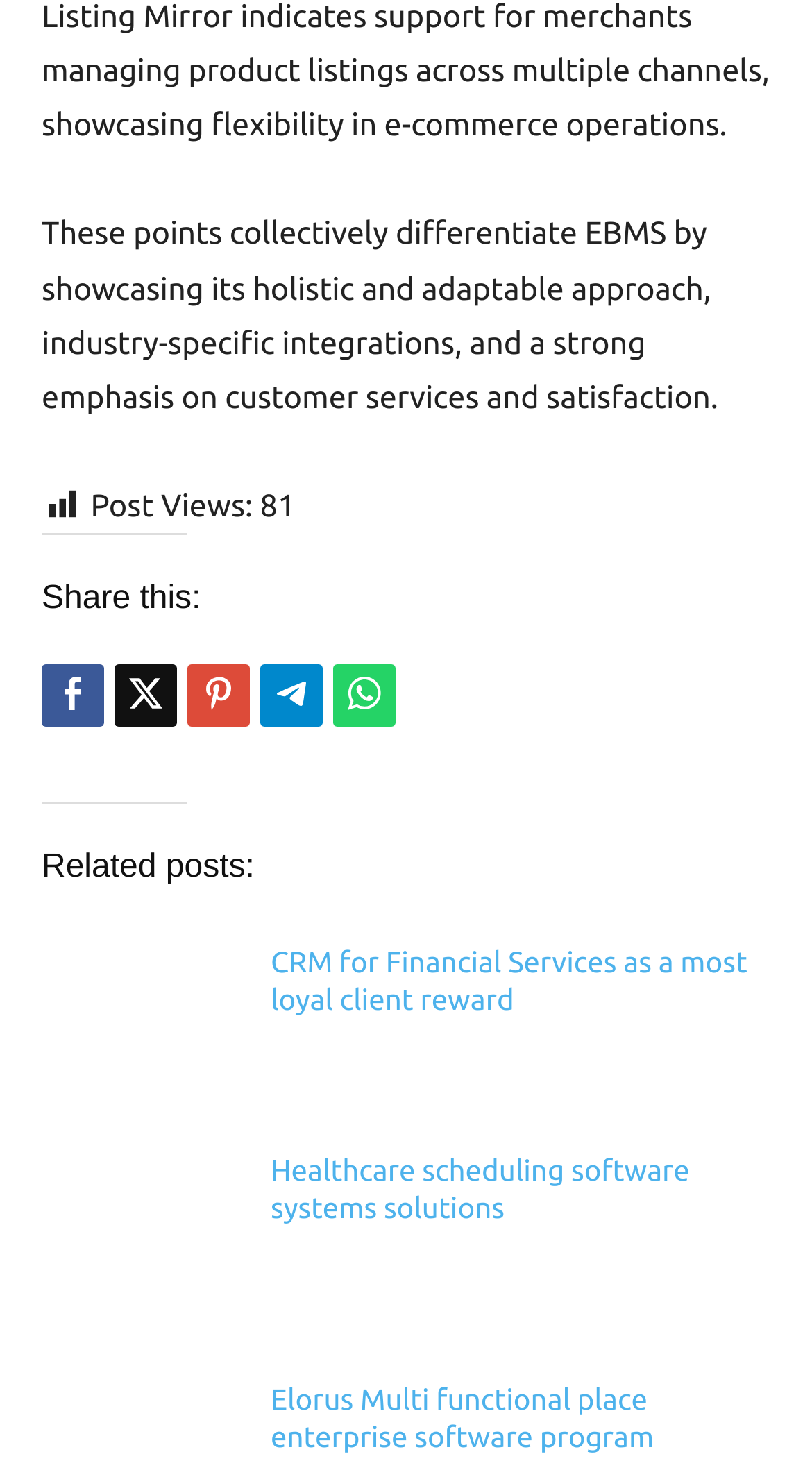Provide a brief response to the question using a single word or phrase: 
How many related posts are shown on the webpage?

3